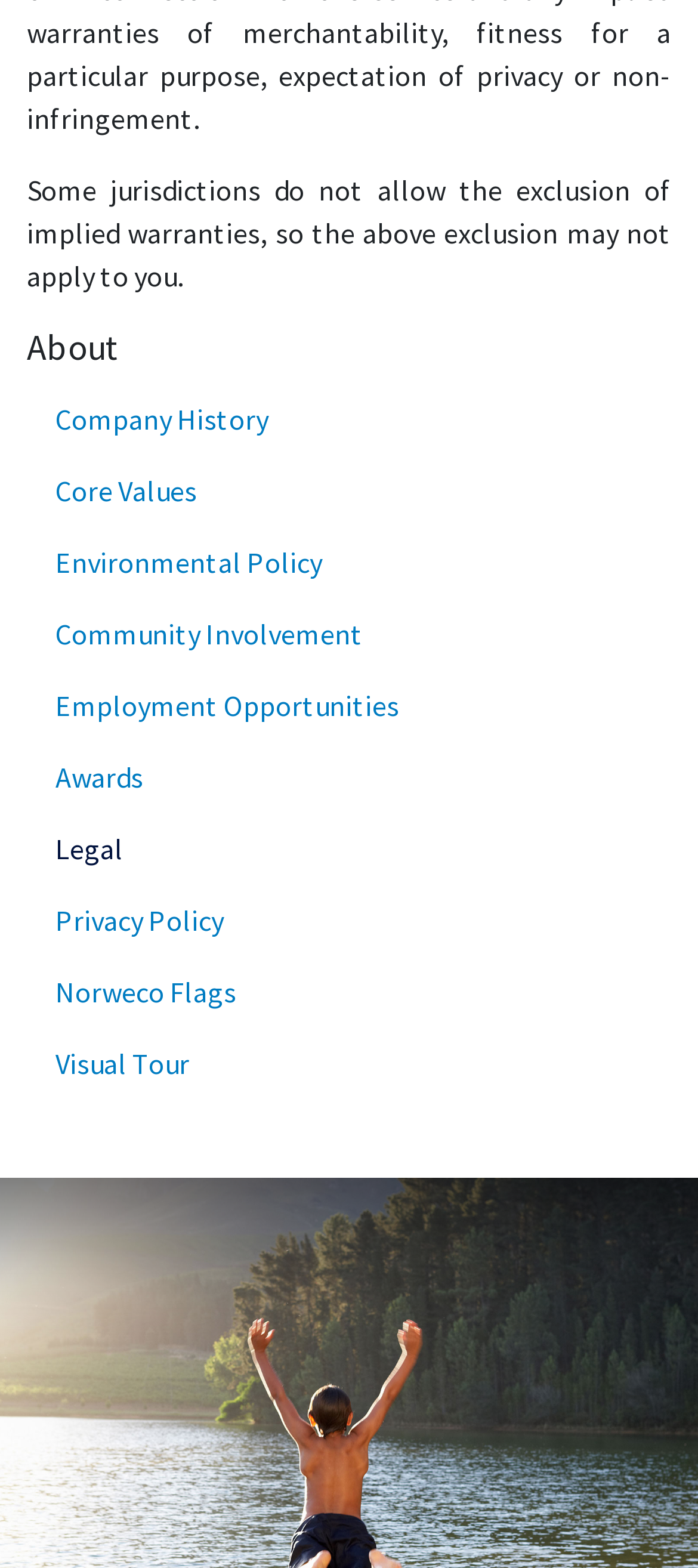Answer the question below in one word or phrase:
What is the purpose of the text at the top of the page?

Disclaimer